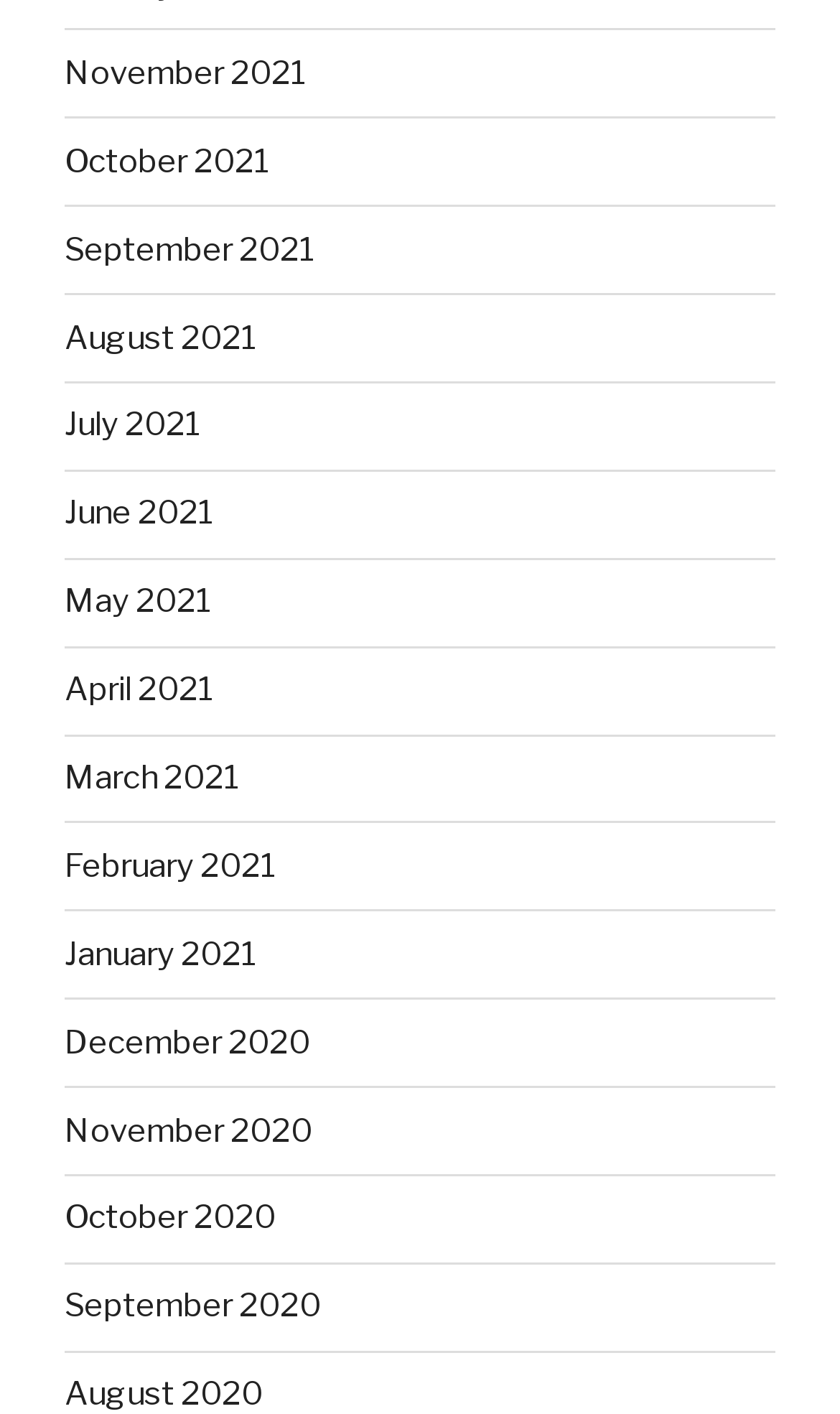Answer with a single word or phrase: 
What is the earliest month listed on the webpage?

August 2020